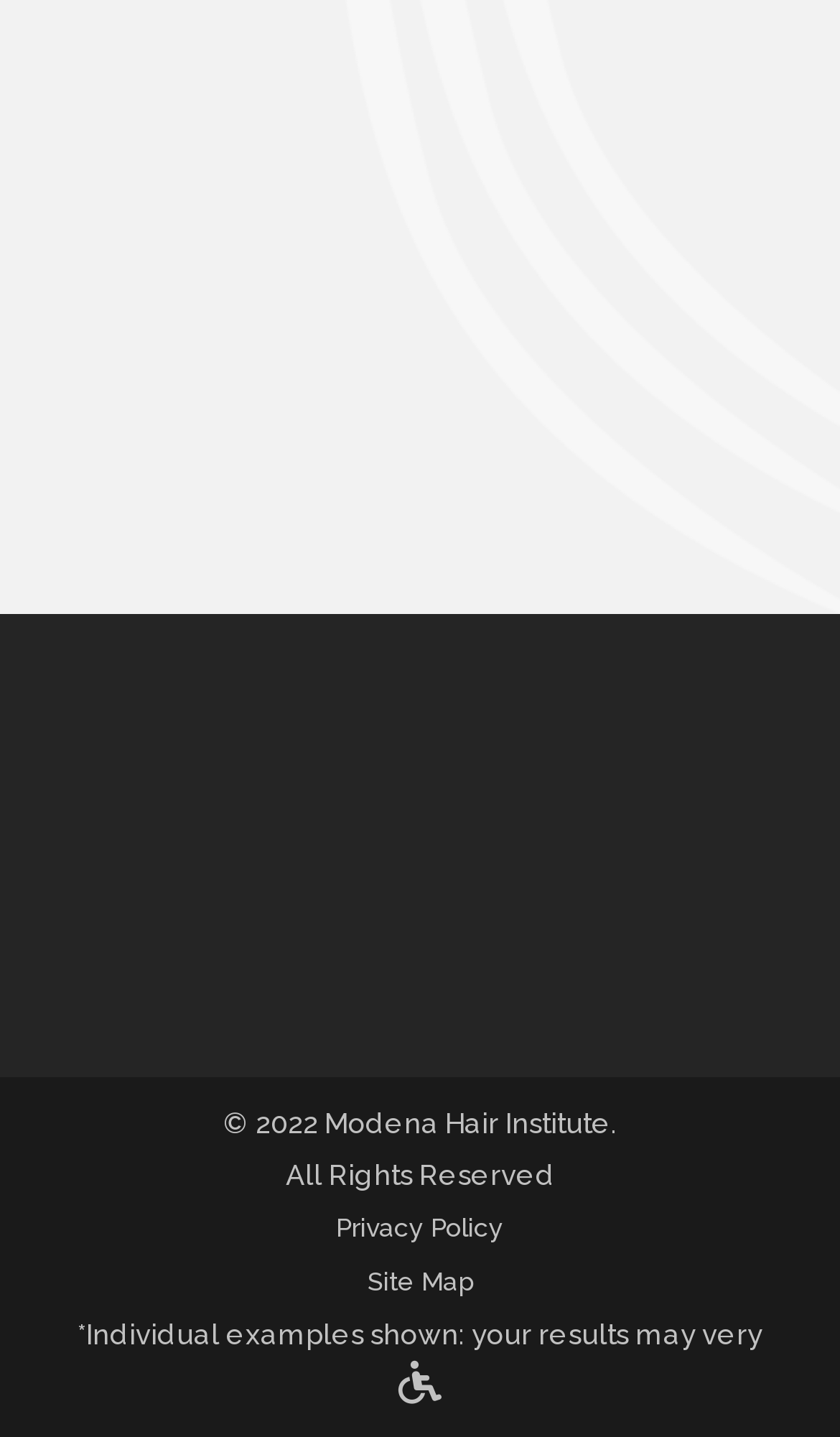Can you specify the bounding box coordinates for the region that should be clicked to fulfill this instruction: "Contact Modena Hair Institute".

[0.73, 0.75, 0.851, 0.772]